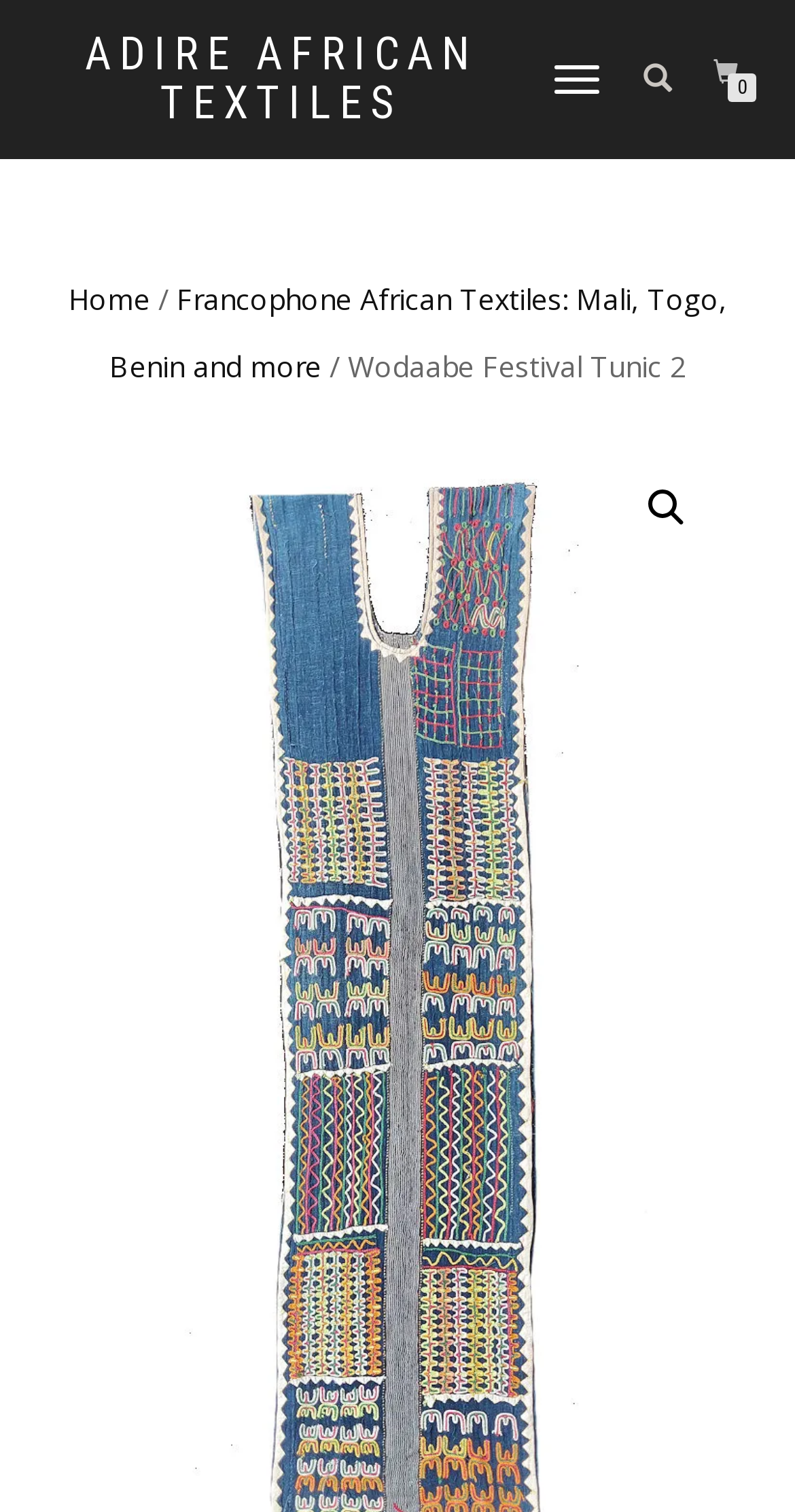Determine the primary headline of the webpage.

WODAABE FESTIVAL TUNIC 2